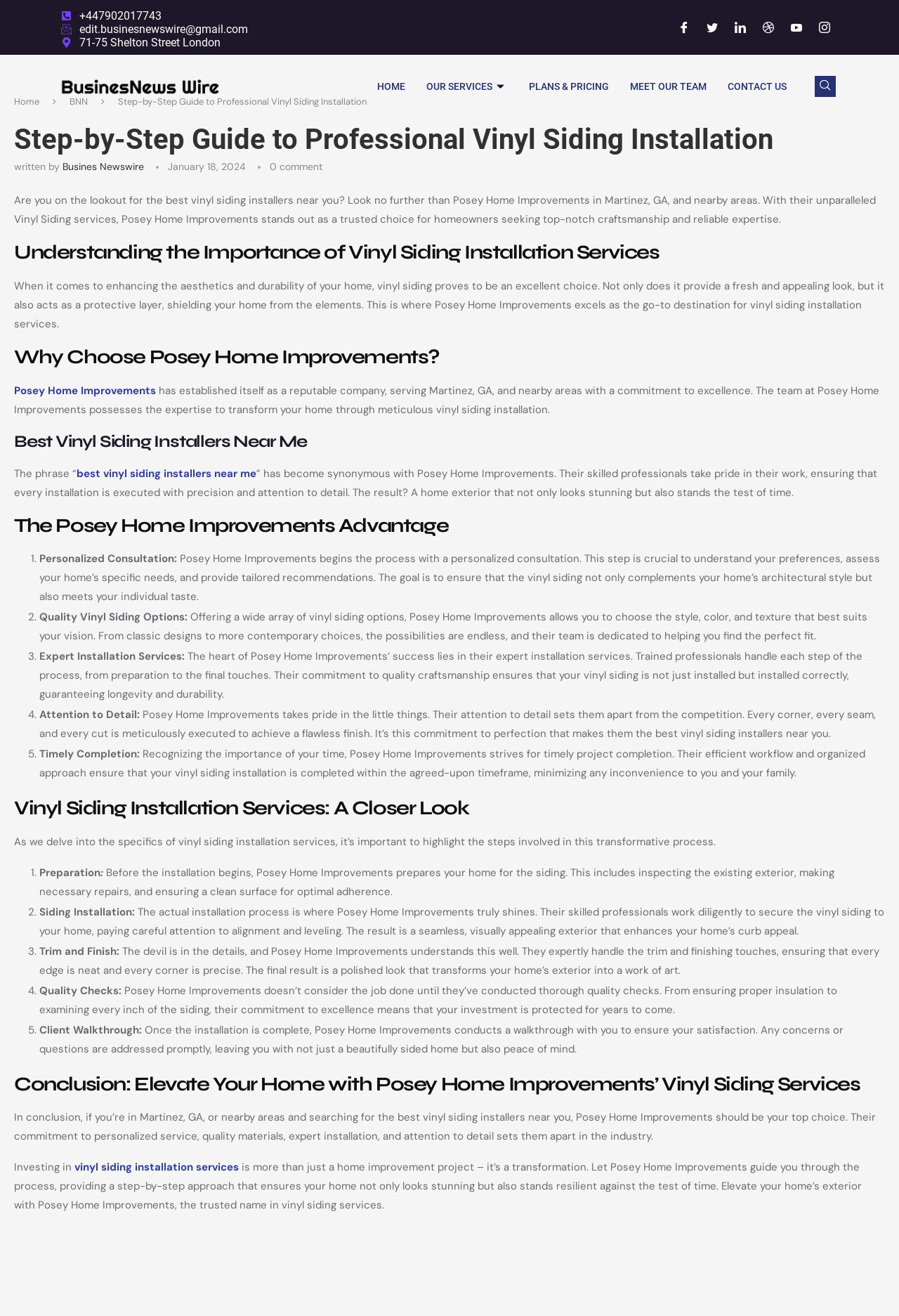How many steps are involved in the vinyl siding installation process?
Analyze the image and deliver a detailed answer to the question.

The article mentions that Posey Home Improvements follows a 5-step process for vinyl siding installation, which includes preparation, siding installation, trim and finish, quality checks, and client walkthrough.